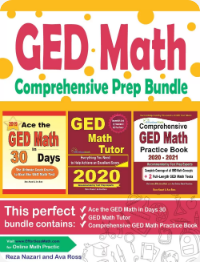Explain the image with as much detail as possible.

The image showcases a vibrant and well-organized cover for the "GED Math Comprehensive Prep Bundle." Prominently displayed at the top is the title, "GED Math," in bold lettering, positioned above the subtitle, "Comprehensive Prep Bundle." The design emphasizes a supportive learning journey, featuring a structured approach to mastering GED Math concepts.

The cover highlights essential components of the bundle, including "Ace the GED Math in 30 Days" and "GED Math Tutor," indicating a comprehensive strategy for effective study and improved performance on the GED Math test. Additional text mentions the inclusion of the "Comprehensive GED Math Practice Book 2020 - 2021," suggesting up-to-date content and practice materials to enhance test readiness.

Overall, the design conveys a sense of reliability and thorough preparation, appealing to students seeking to excel in their GED Math endeavors.